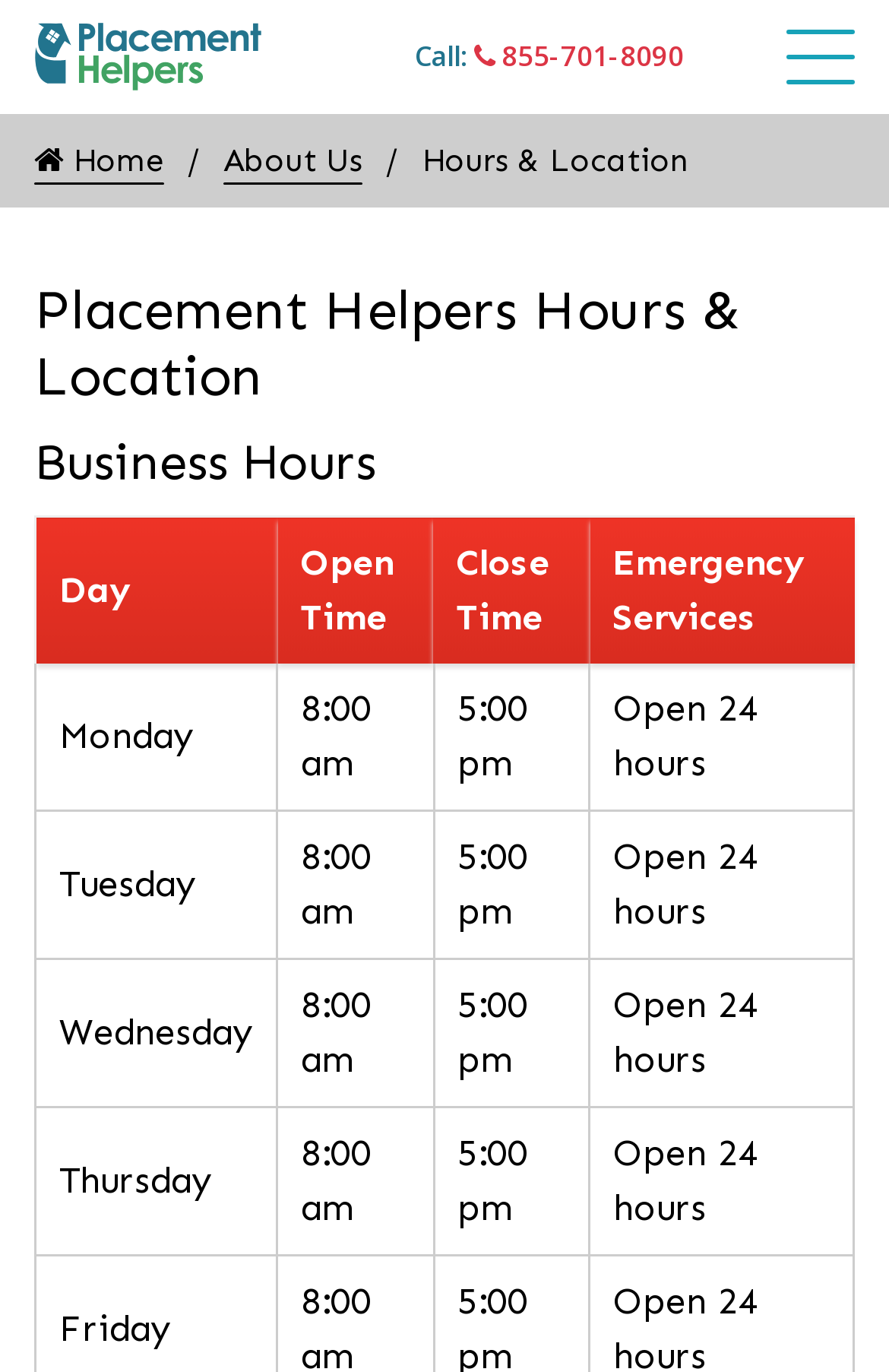How many columns are in the business hours table?
Respond with a short answer, either a single word or a phrase, based on the image.

4